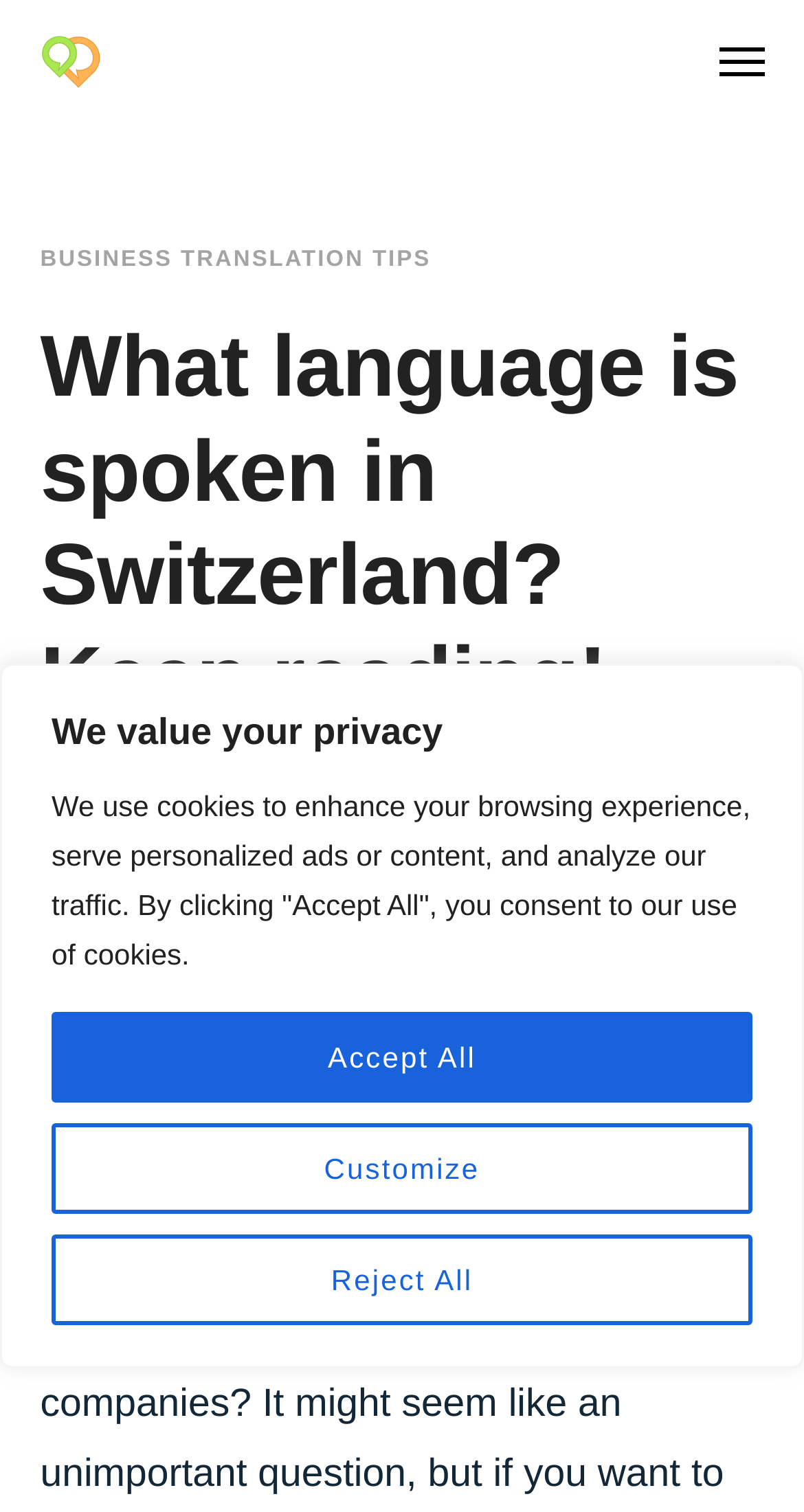Identify the bounding box coordinates for the UI element described as follows: parent_node: Nilesh Kumar aria-label="linkedin". Use the format (top-left x, top-left y, bottom-right x, bottom-right y) and ensure all values are floating point numbers between 0 and 1.

None